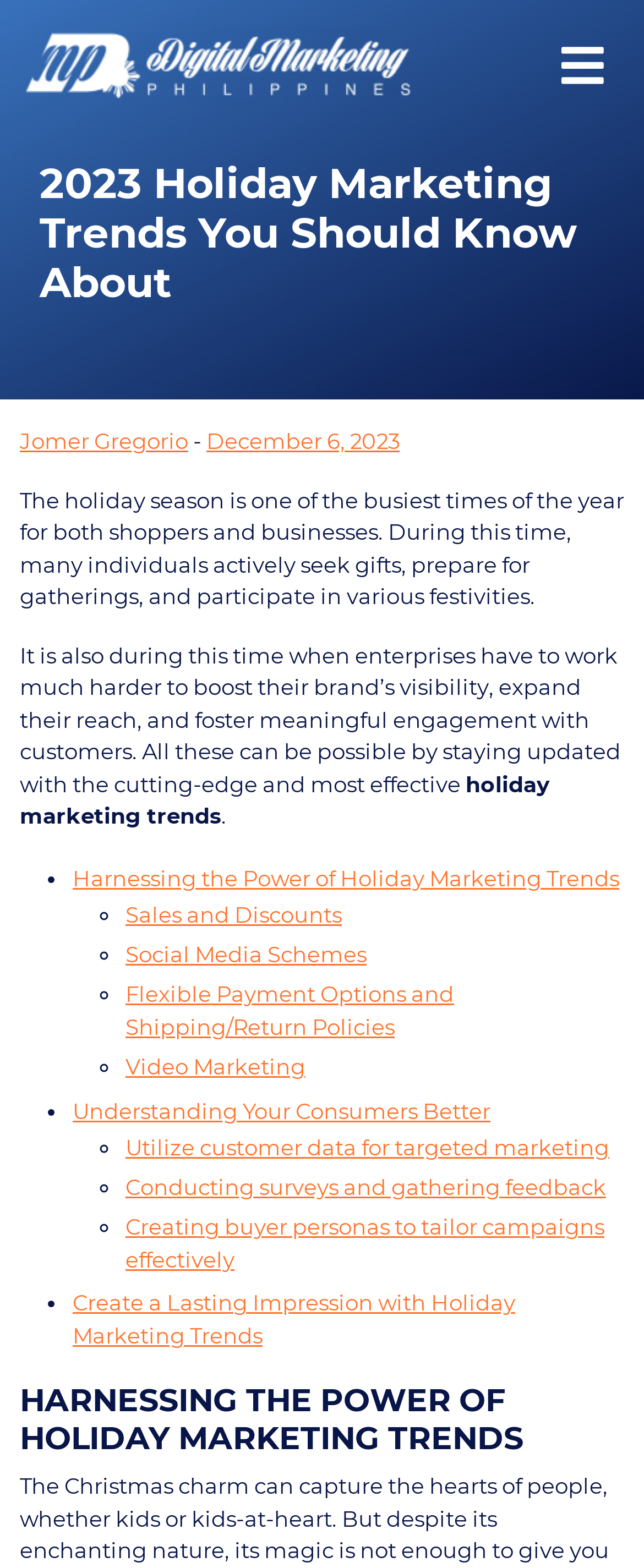Pinpoint the bounding box coordinates of the area that should be clicked to complete the following instruction: "Toggle navigation". The coordinates must be given as four float numbers between 0 and 1, i.e., [left, top, right, bottom].

[0.816, 0.022, 0.969, 0.062]